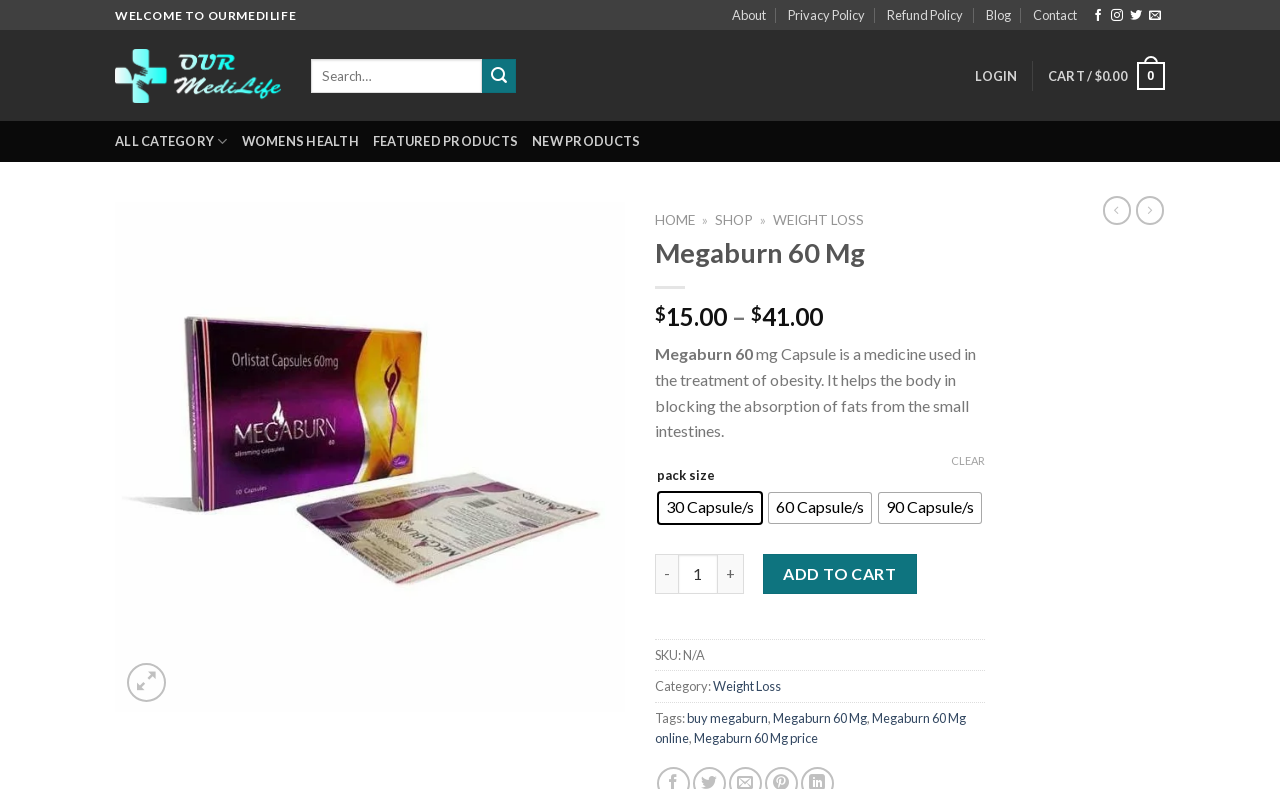Please specify the bounding box coordinates of the clickable region to carry out the following instruction: "Add to cart". The coordinates should be four float numbers between 0 and 1, in the format [left, top, right, bottom].

[0.596, 0.702, 0.716, 0.753]